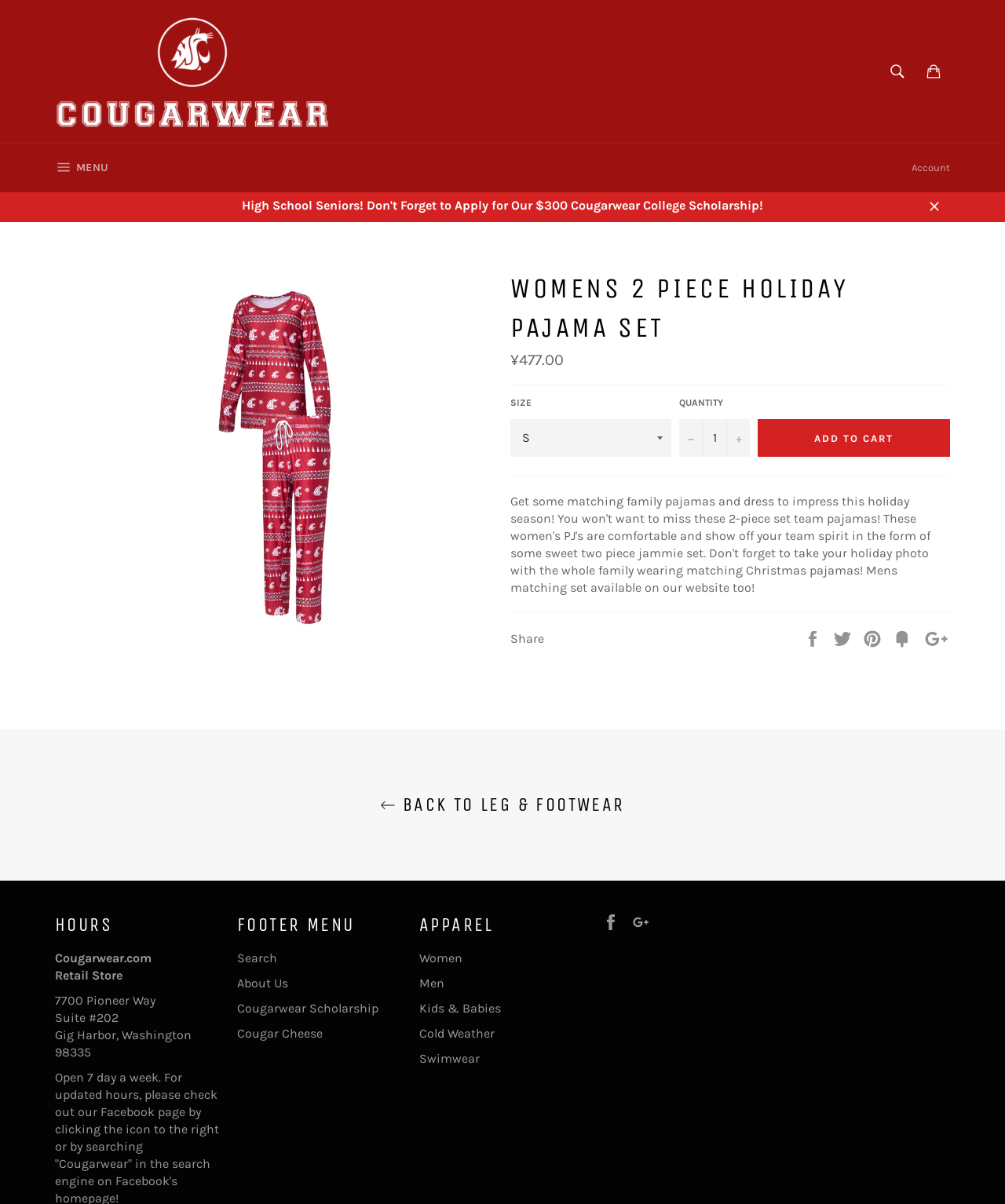Given the element description, predict the bounding box coordinates in the format (top-left x, top-left y, bottom-right x, bottom-right y), using floating point numbers between 0 and 1: Account

[0.899, 0.121, 0.953, 0.159]